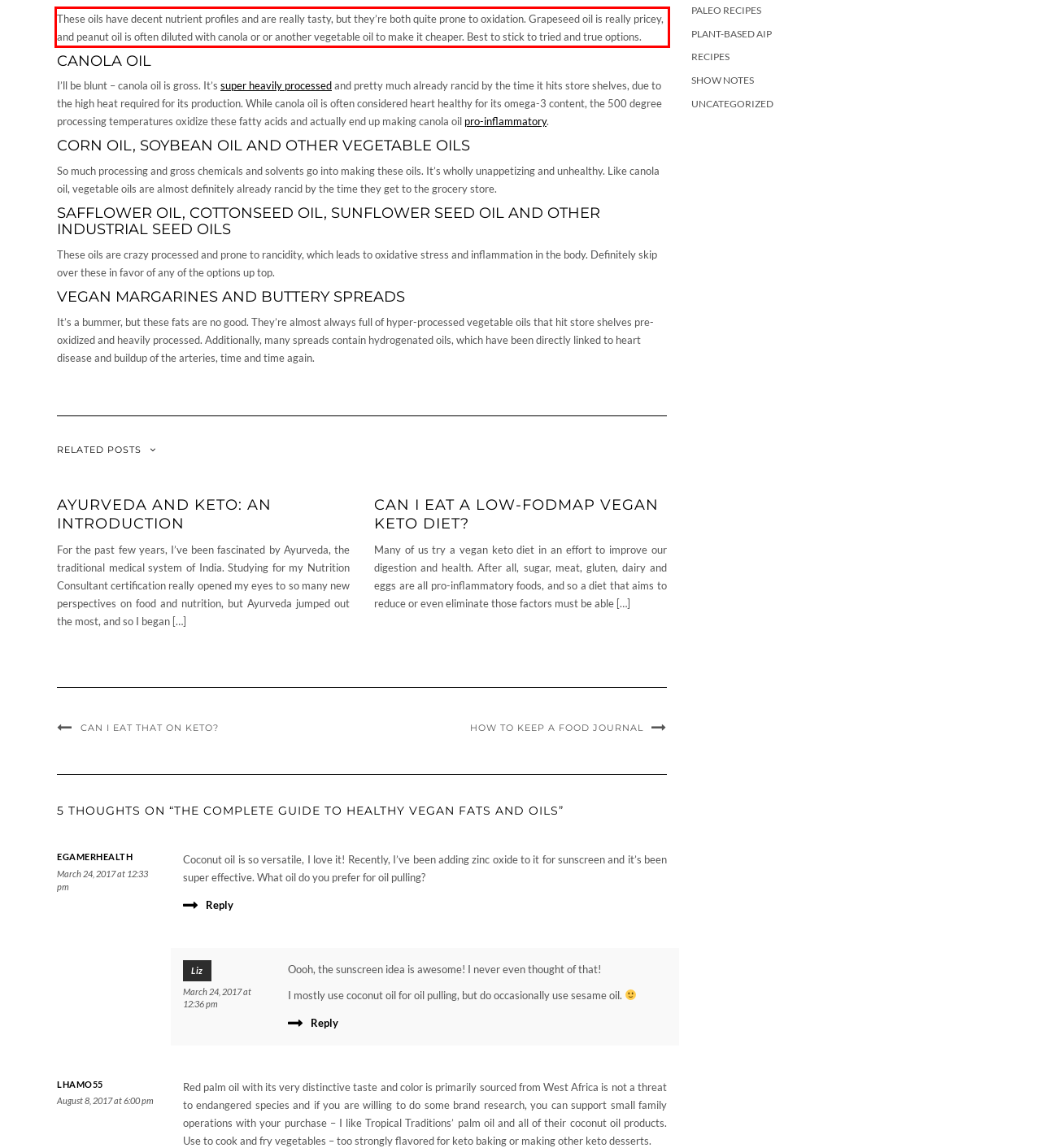You have a webpage screenshot with a red rectangle surrounding a UI element. Extract the text content from within this red bounding box.

These oils have decent nutrient profiles and are really tasty, but they’re both quite prone to oxidation. Grapeseed oil is really pricey, and peanut oil is often diluted with canola or or another vegetable oil to make it cheaper. Best to stick to tried and true options.